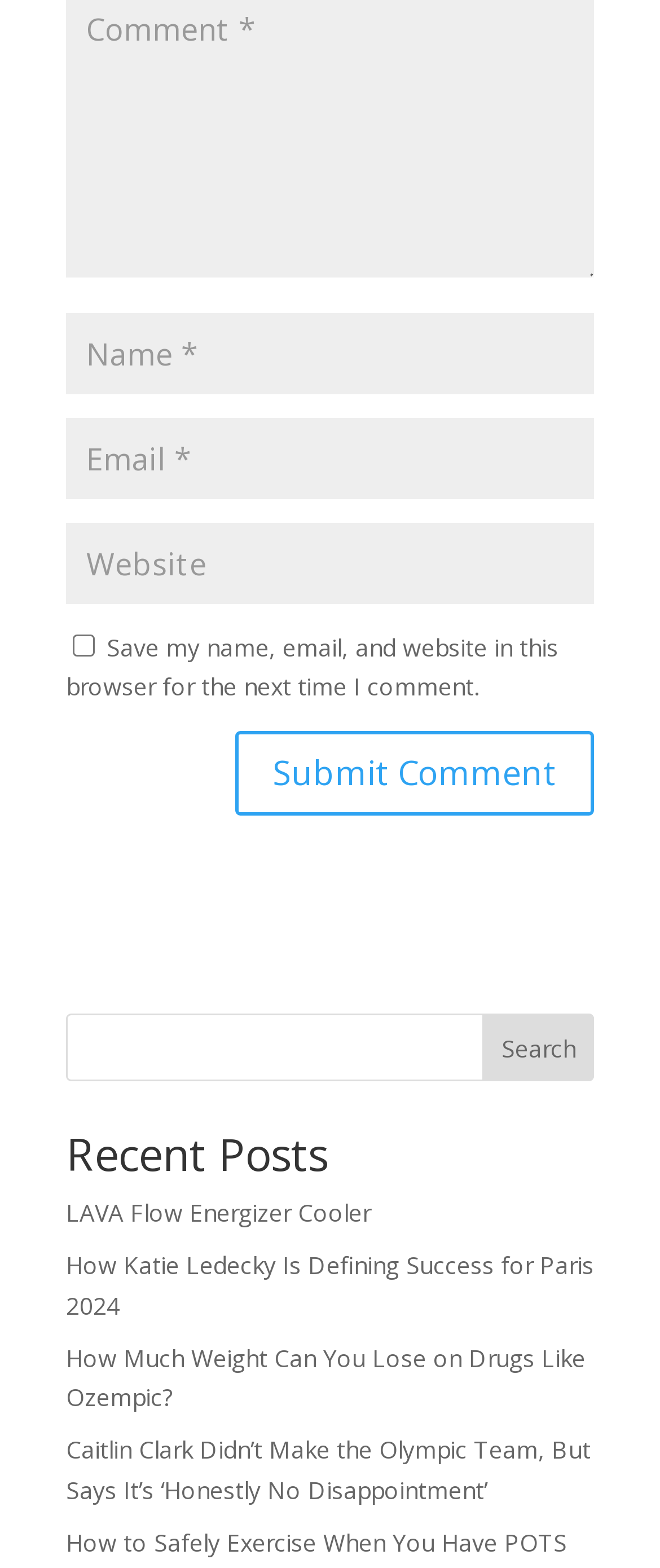Determine the bounding box coordinates of the section I need to click to execute the following instruction: "Type your email". Provide the coordinates as four float numbers between 0 and 1, i.e., [left, top, right, bottom].

[0.1, 0.266, 0.9, 0.318]